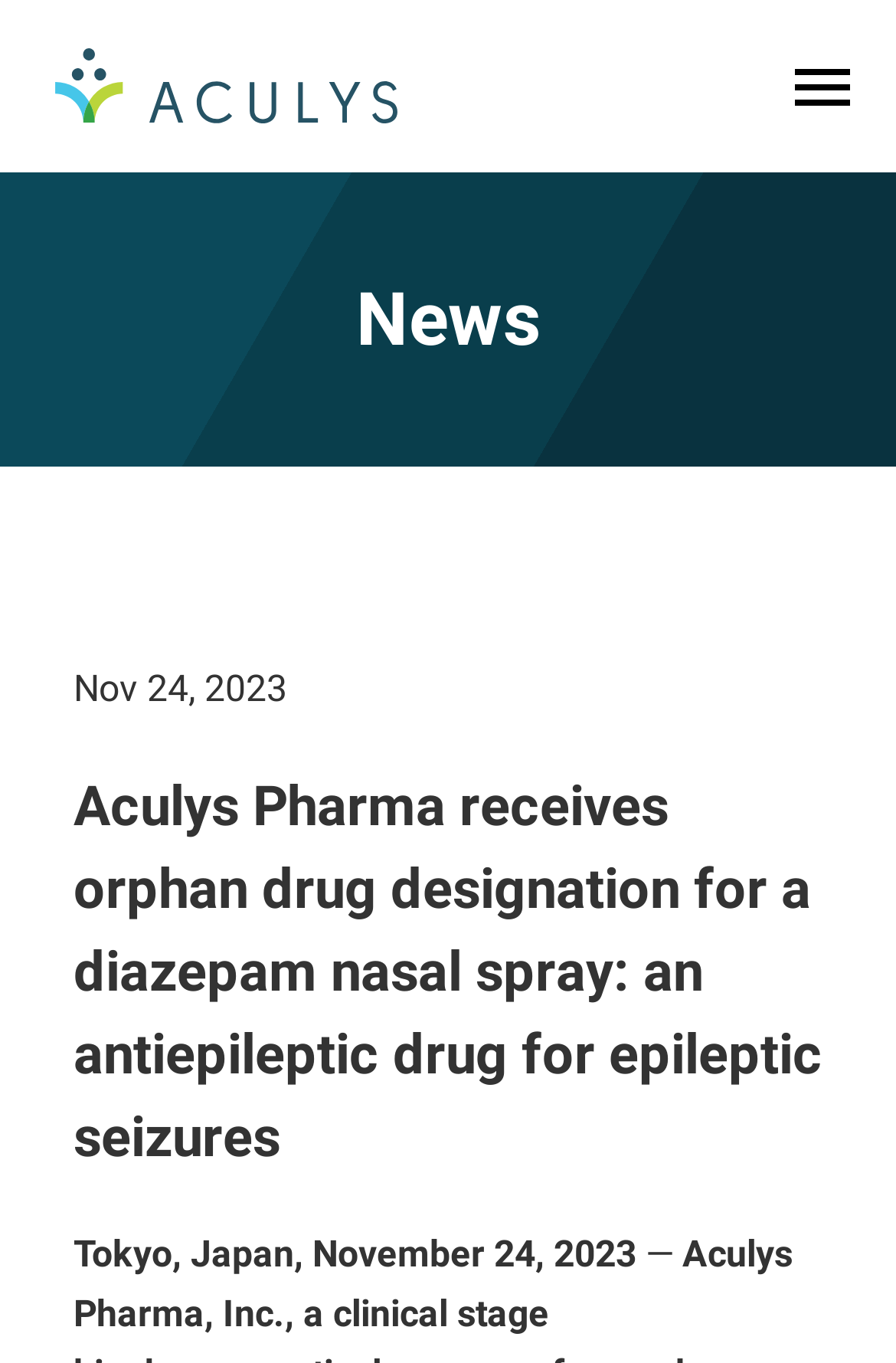What is the type of drug mentioned?
Ensure your answer is thorough and detailed.

I found the type of drug mentioned by reading the news title, which says 'Aculys Pharma receives orphan drug designation for a diazepam nasal spray: an antiepileptic drug for epileptic seizures'. This suggests that the type of drug mentioned is an antiepileptic drug.